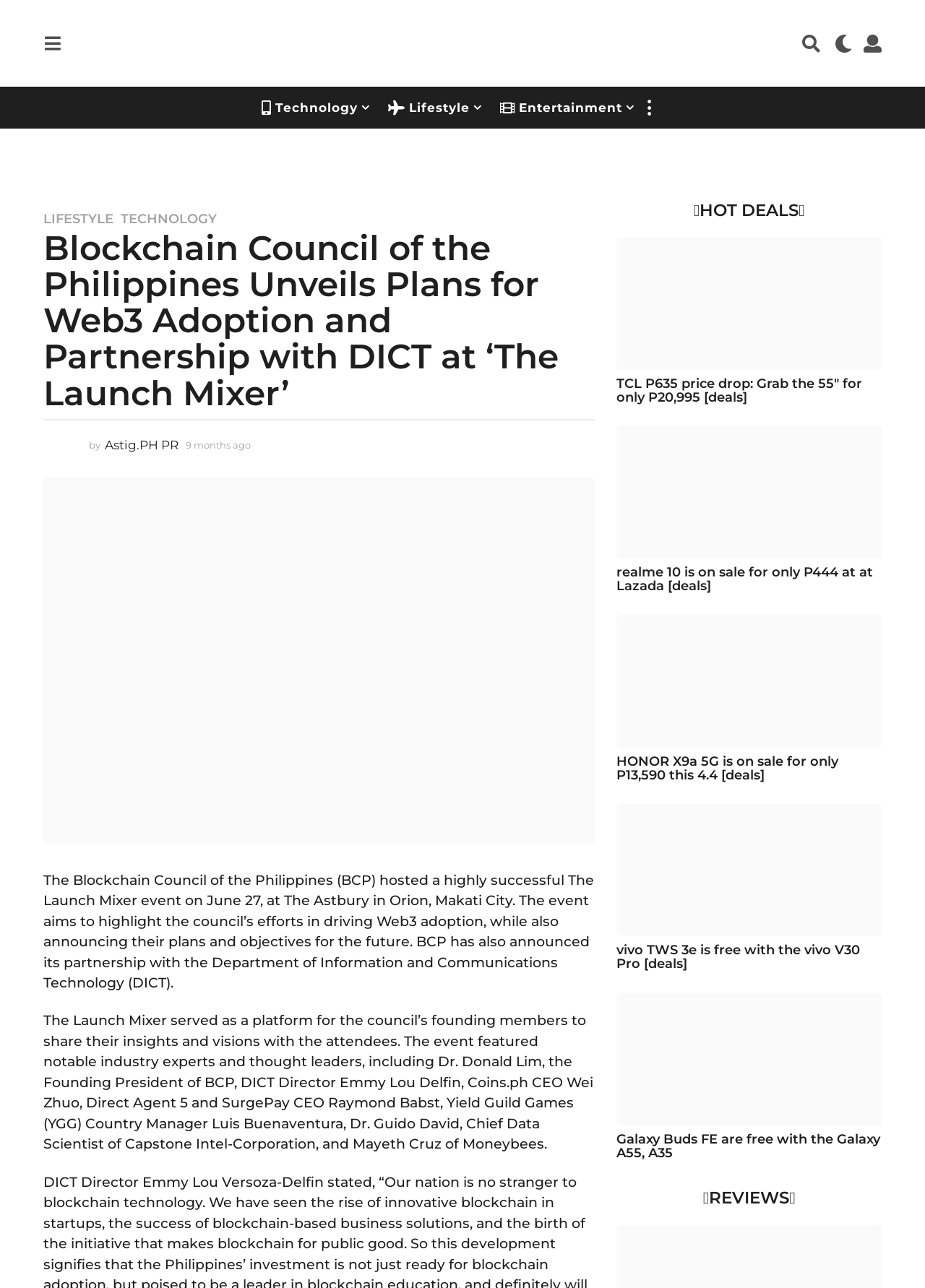Can you identify the bounding box coordinates of the clickable region needed to carry out this instruction: 'Read the article about 'Blockchain Council of the Philippines Unveils Plans for Web3 Adoption and Partnership with DICT at ‘The Launch Mixer’''? The coordinates should be four float numbers within the range of 0 to 1, stated as [left, top, right, bottom].

[0.047, 0.179, 0.643, 0.32]